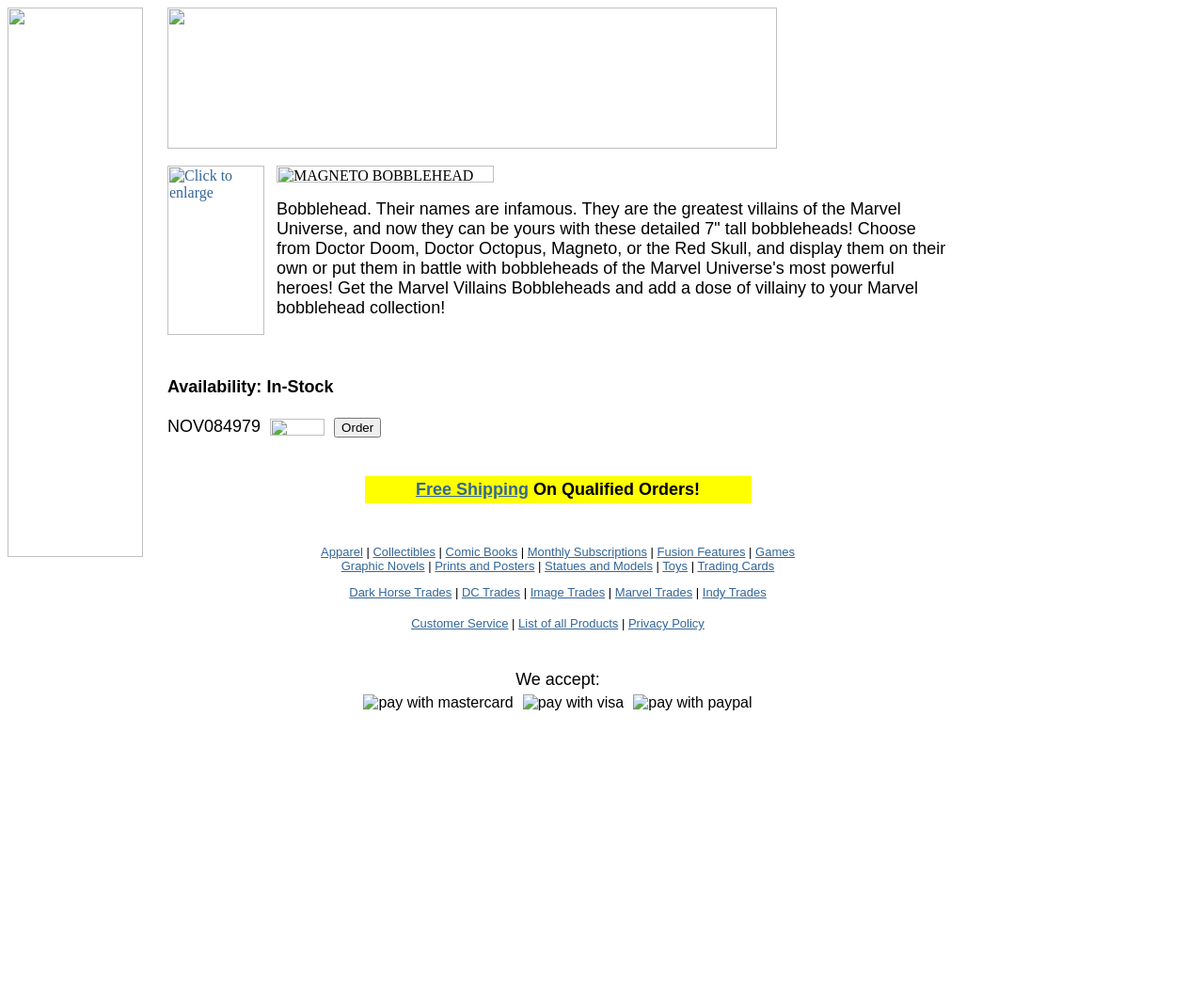What is the availability of the bobblehead?
From the details in the image, provide a complete and detailed answer to the question.

The availability of the bobblehead can be determined from the text 'Availability: In-Stock NOV084979 $11.99 Order' which indicates that the bobblehead is currently in stock.